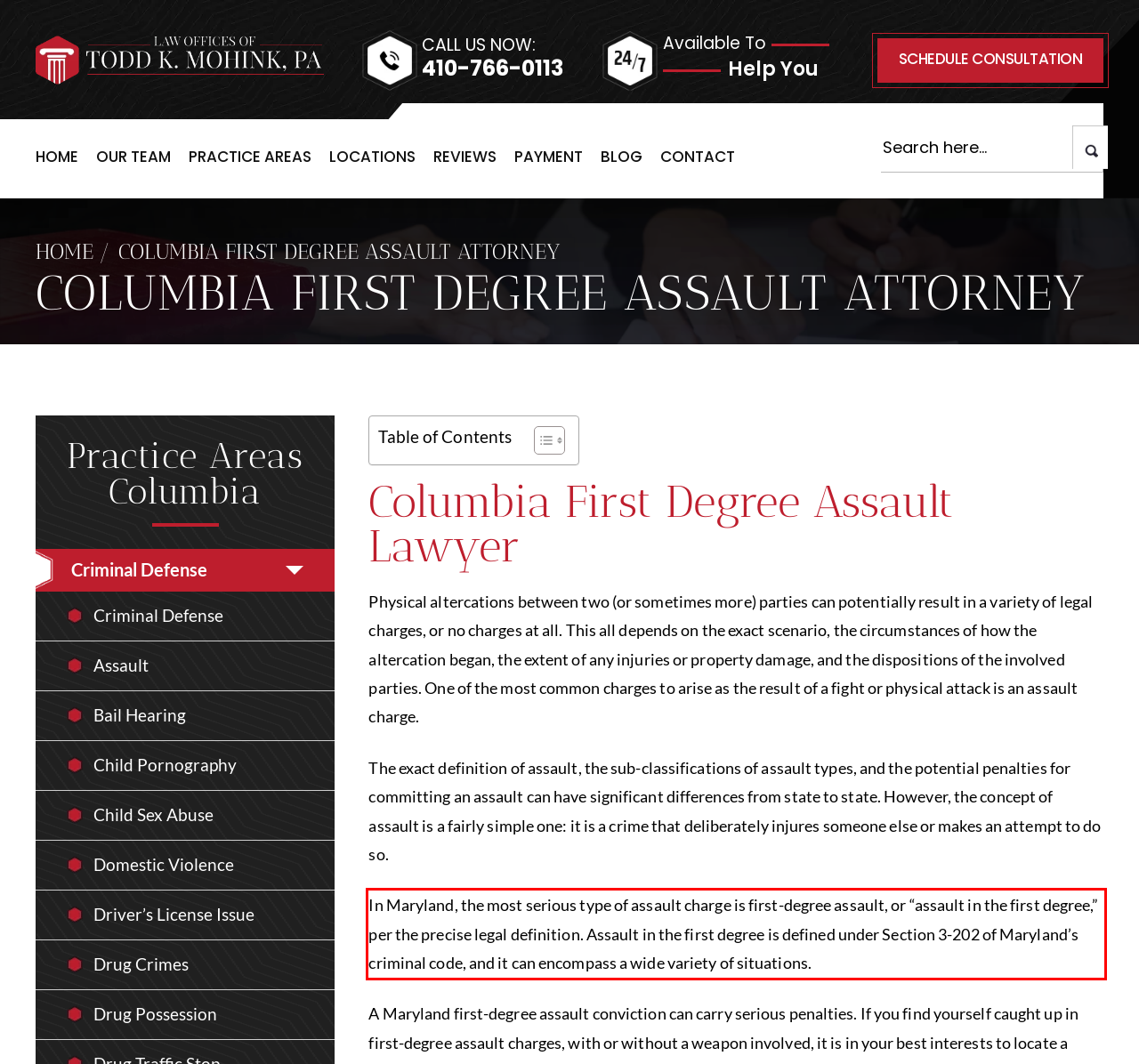Examine the screenshot of the webpage, locate the red bounding box, and generate the text contained within it.

In Maryland, the most serious type of assault charge is first-degree assault, or “assault in the first degree,” per the precise legal definition. Assault in the first degree is defined under Section 3-202 of Maryland’s criminal code, and it can encompass a wide variety of situations.